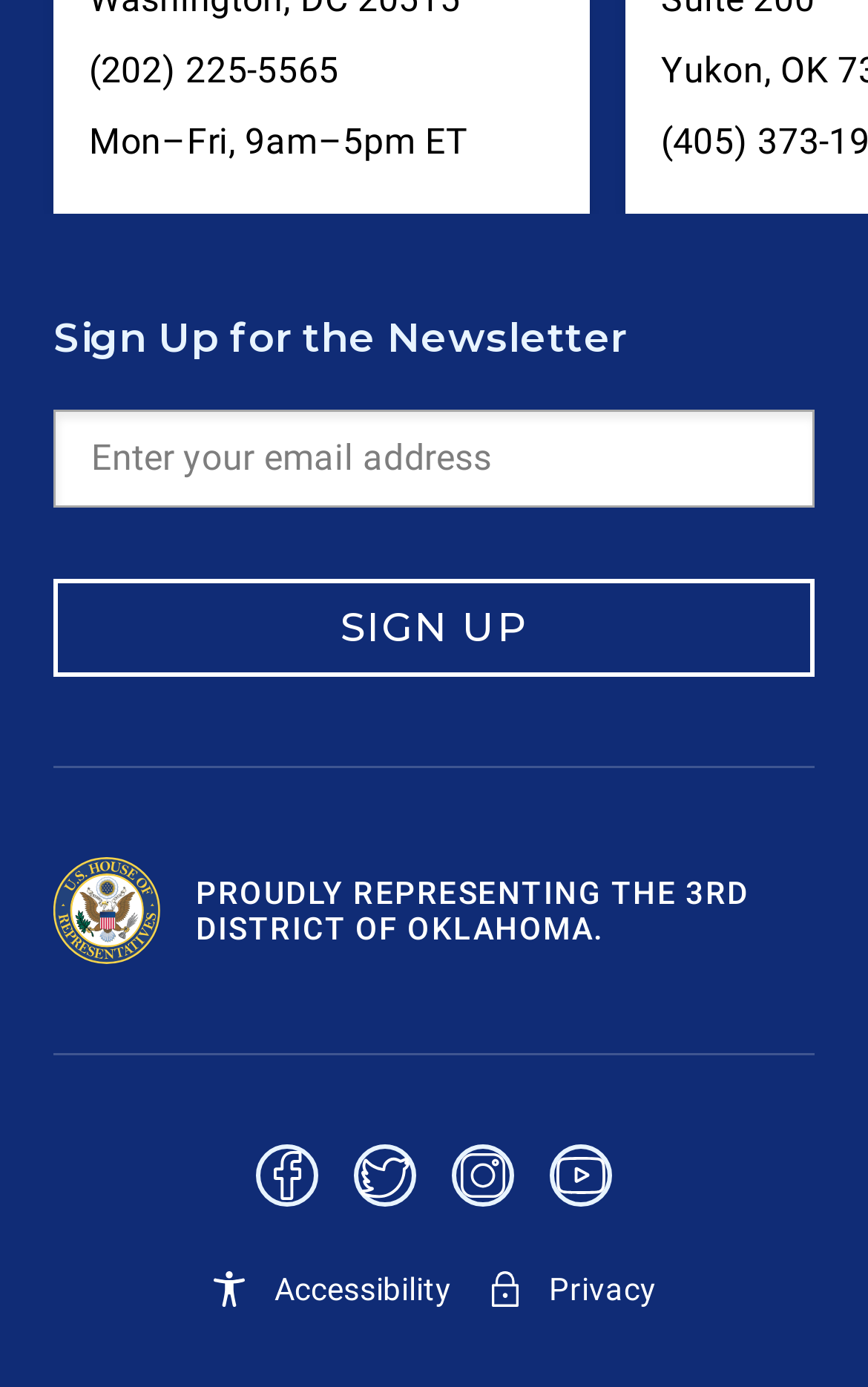Provide your answer in a single word or phrase: 
What is the available time to contact?

Mon–Fri, 9am–5pm ET